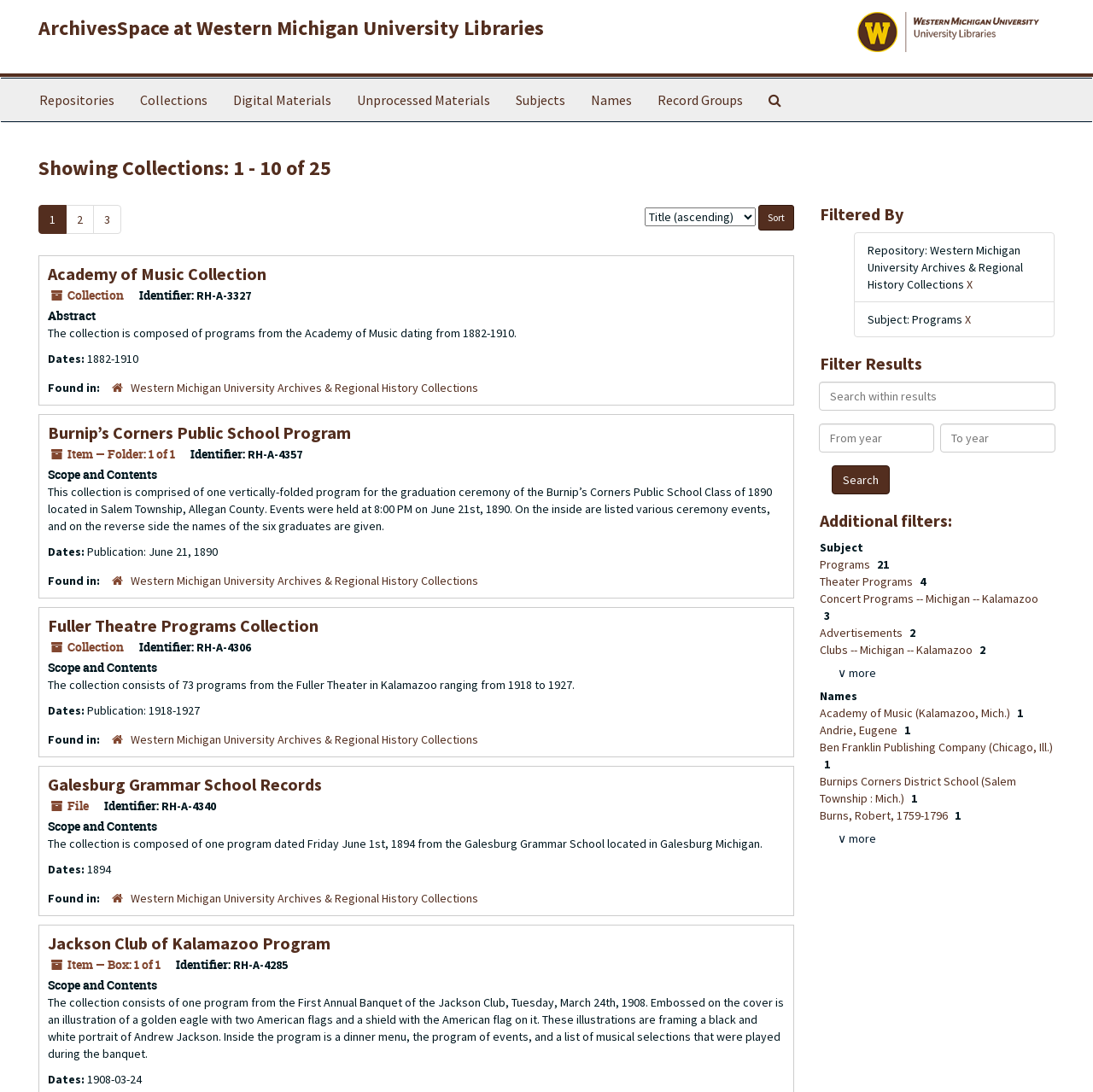What is the identifier of the 'Academy of Music Collection'?
Please give a detailed and thorough answer to the question, covering all relevant points.

The answer can be found by looking at the details of the 'Academy of Music Collection', where the identifier 'RH-A-3327' is mentioned.